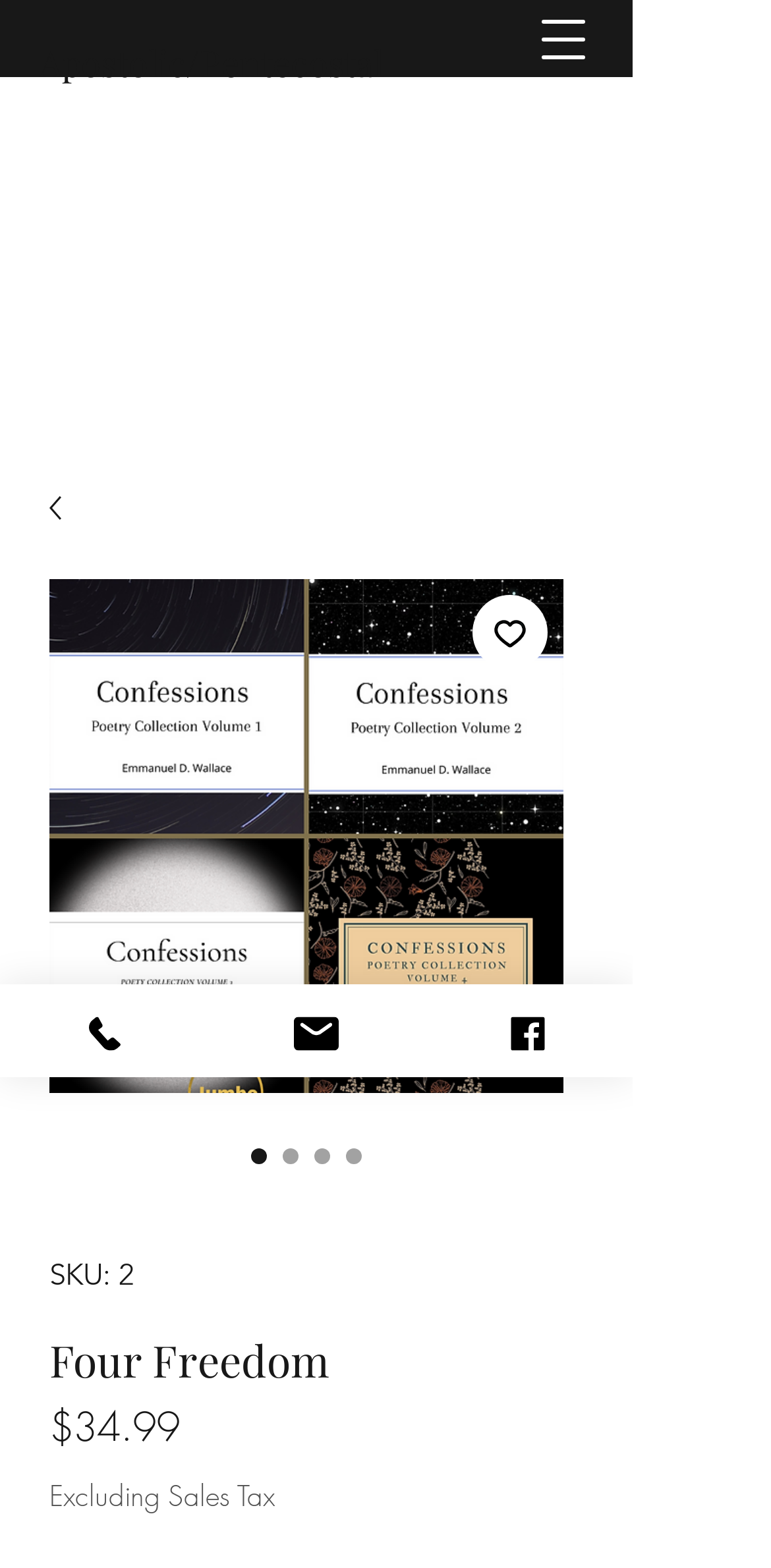Please determine the bounding box coordinates of the area that needs to be clicked to complete this task: 'Add to Wishlist'. The coordinates must be four float numbers between 0 and 1, formatted as [left, top, right, bottom].

[0.612, 0.379, 0.71, 0.428]